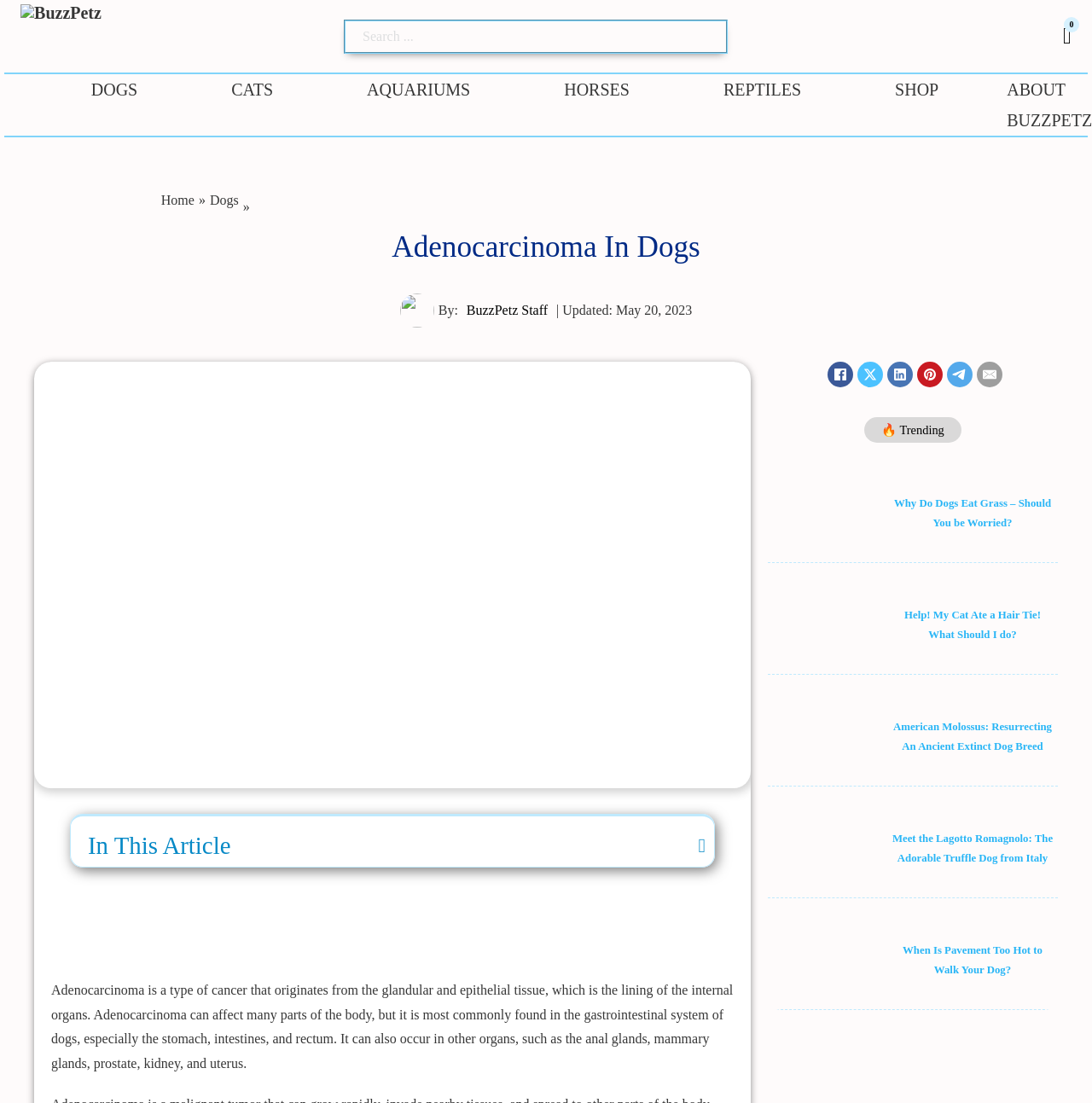Utilize the details in the image to give a detailed response to the question: What is the author of the article?

The author of the article is BuzzPetz Staff, as indicated by the 'By:' label followed by the author's name, which is linked to a bio page.